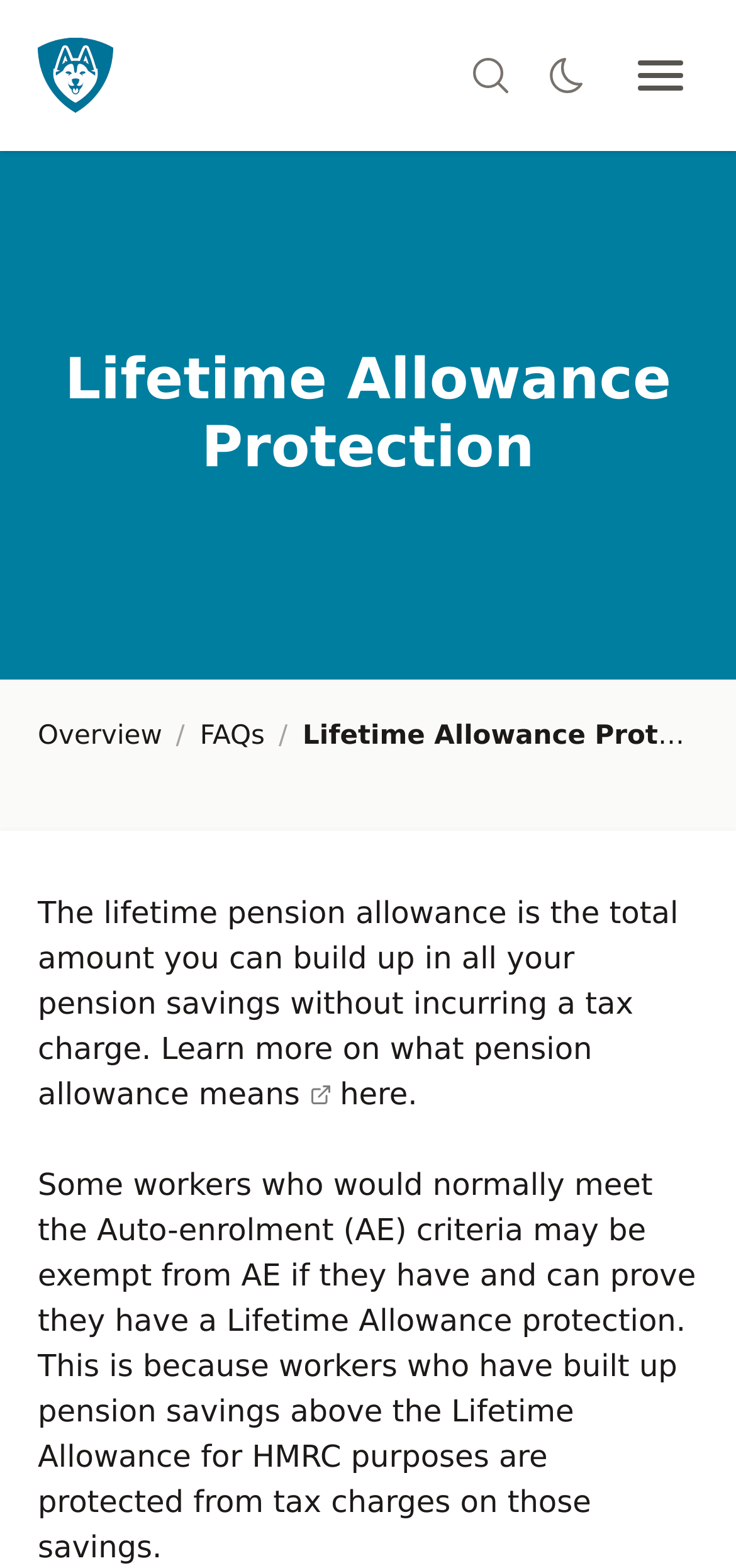What is the total amount you can build up in pension savings?
Using the visual information, reply with a single word or short phrase.

Lifetime pension allowance